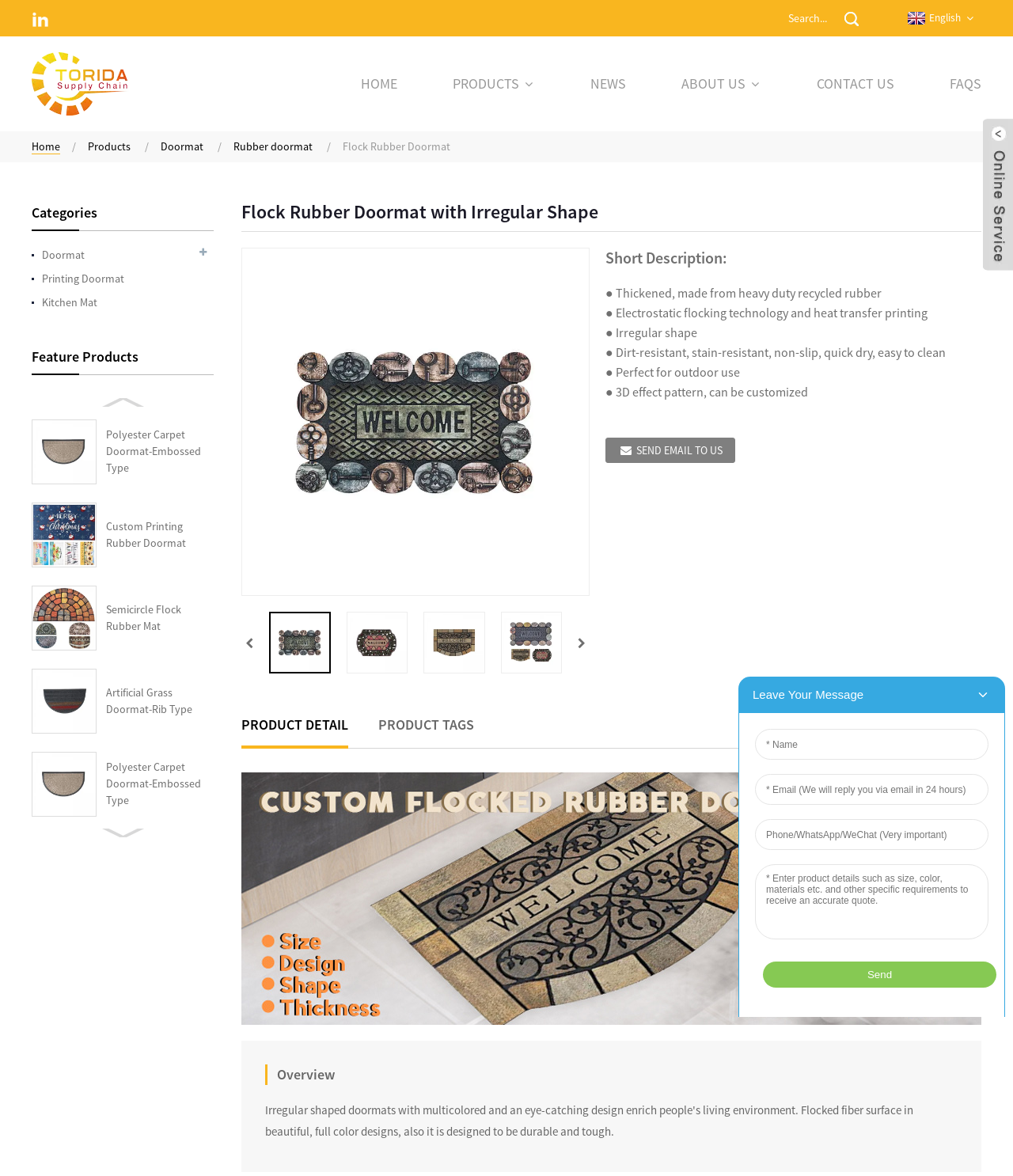Could you specify the bounding box coordinates for the clickable section to complete the following instruction: "Search for coupons"?

None